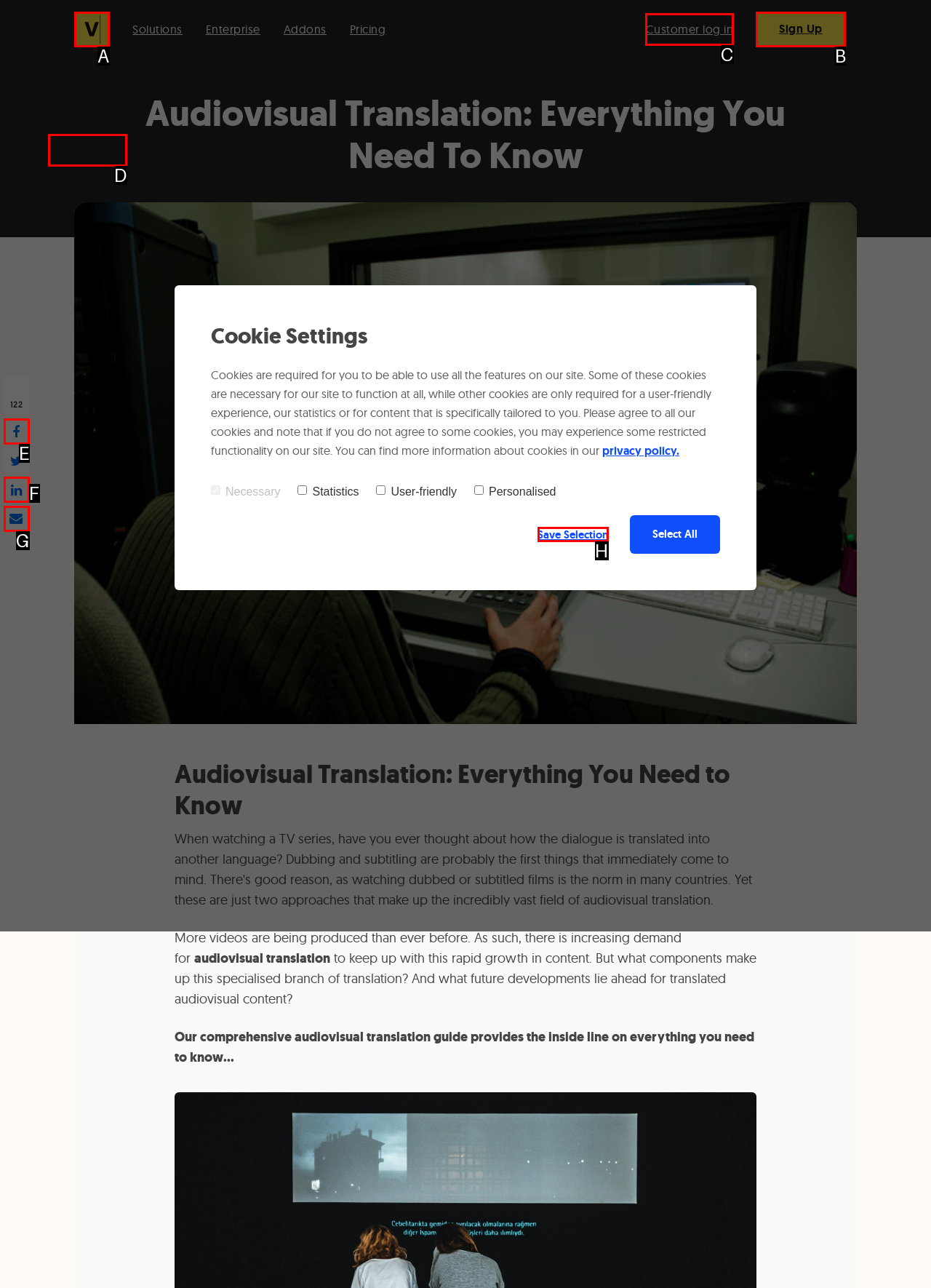Identify the correct letter of the UI element to click for this task: Watch more videos
Respond with the letter from the listed options.

D